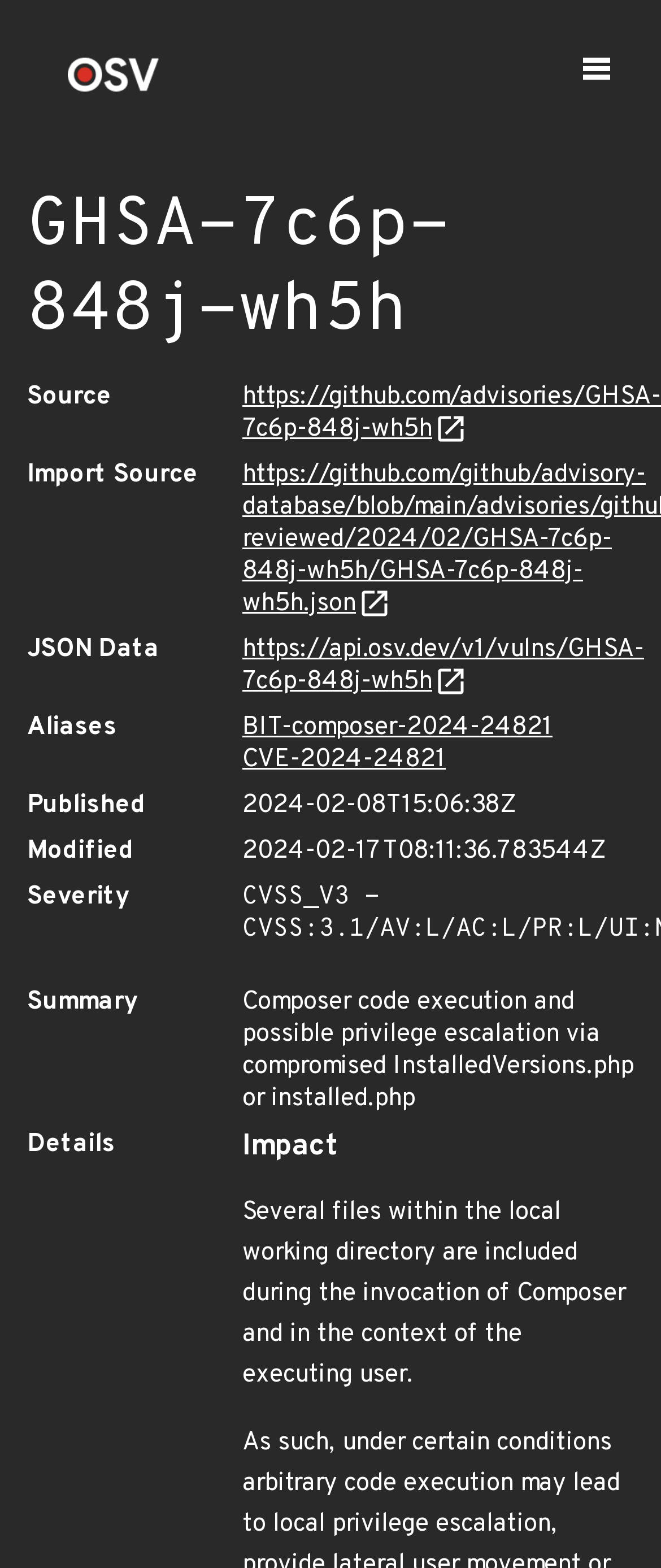Please provide the bounding box coordinate of the region that matches the element description: https://api.osv.dev/v1/vulns/GHSA-7c6p-848j-wh5h. Coordinates should be in the format (top-left x, top-left y, bottom-right x, bottom-right y) and all values should be between 0 and 1.

[0.367, 0.404, 0.974, 0.445]